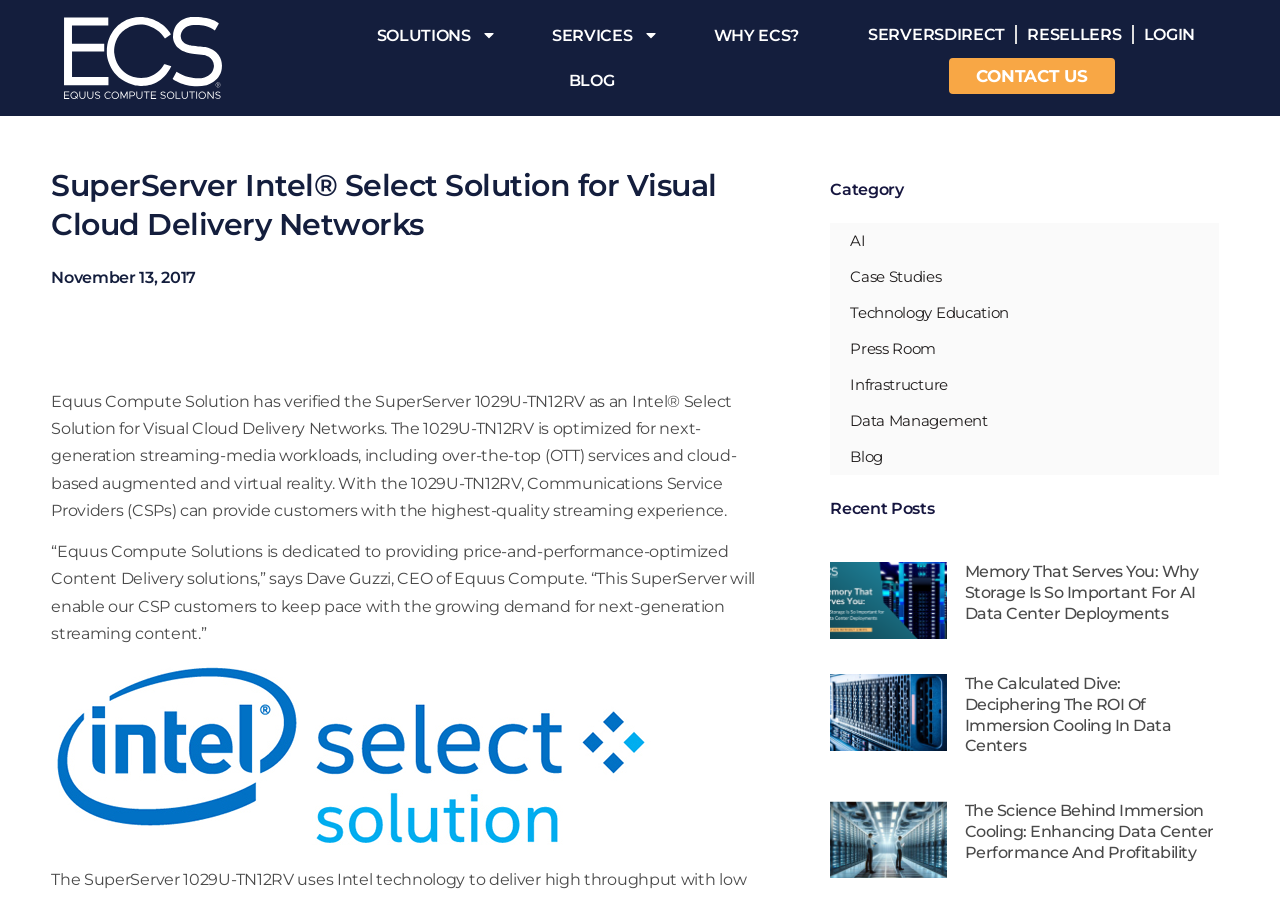Please examine the image and provide a detailed answer to the question: How many recent posts are listed?

I found the answer by counting the number of article elements under the heading 'Recent Posts' which are three separate posts with different titles and images.